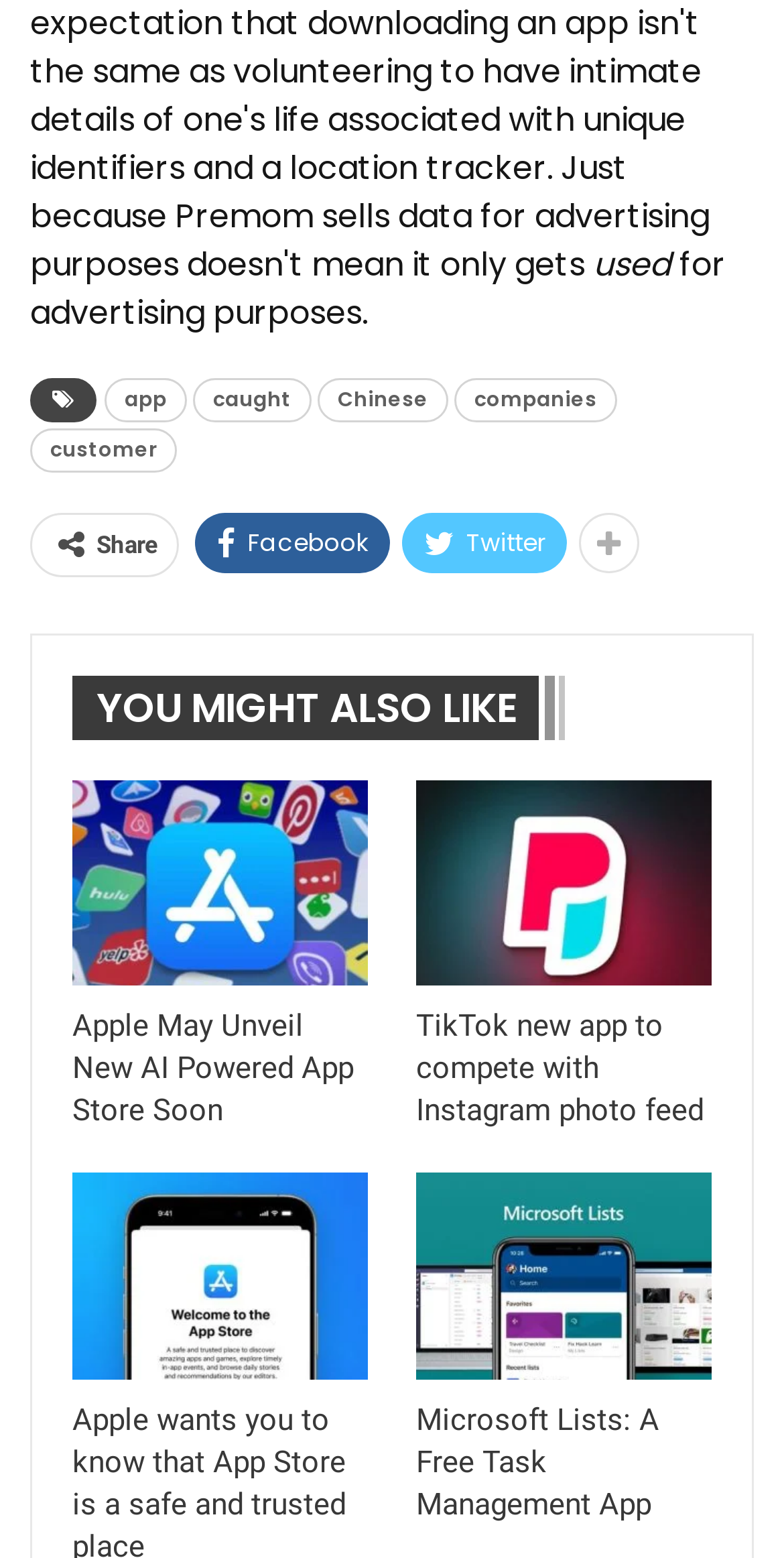Provide a one-word or brief phrase answer to the question:
How many recommended articles are displayed?

6